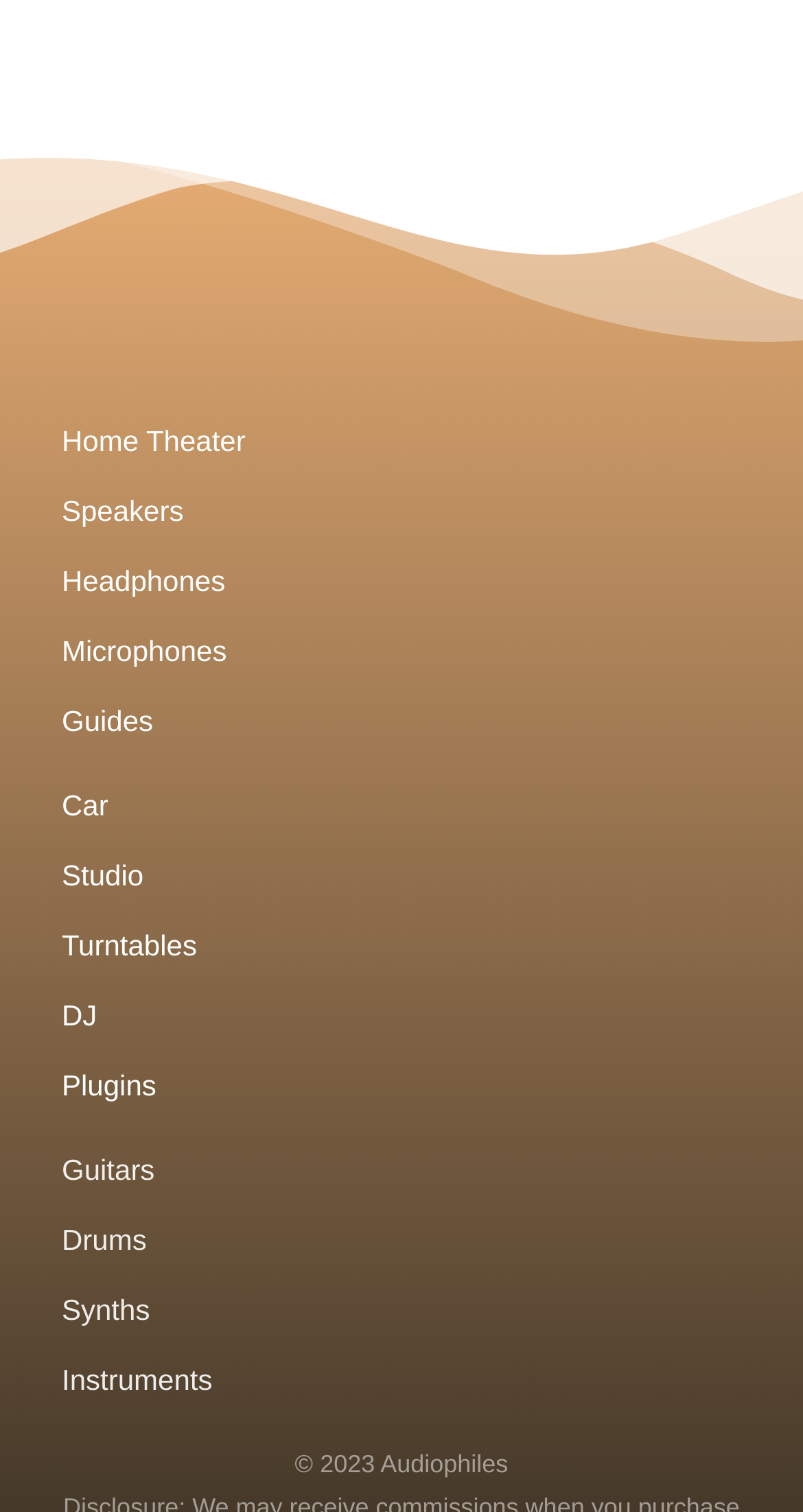Please identify the bounding box coordinates of the element that needs to be clicked to perform the following instruction: "Read Guides".

[0.077, 0.463, 0.923, 0.491]